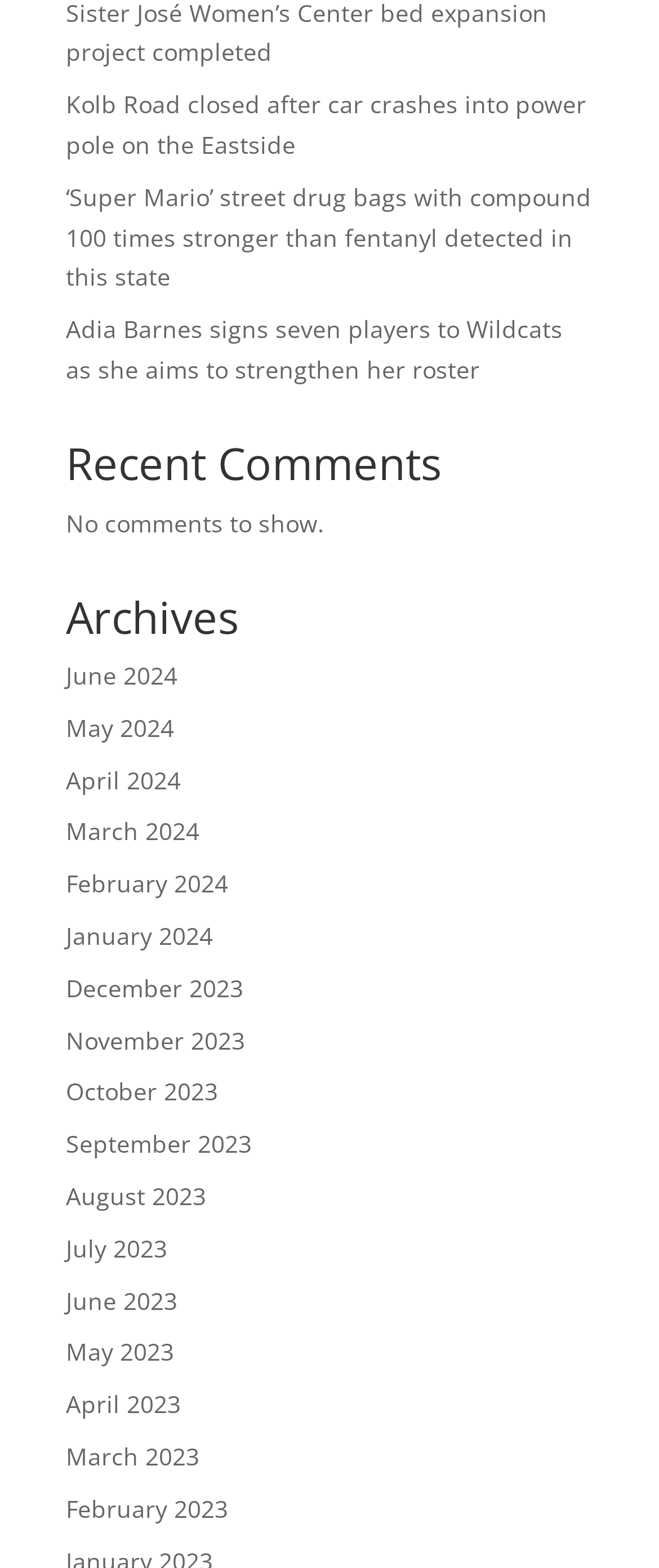Please locate the bounding box coordinates of the element that should be clicked to complete the given instruction: "view Carolinejoy Blog".

None